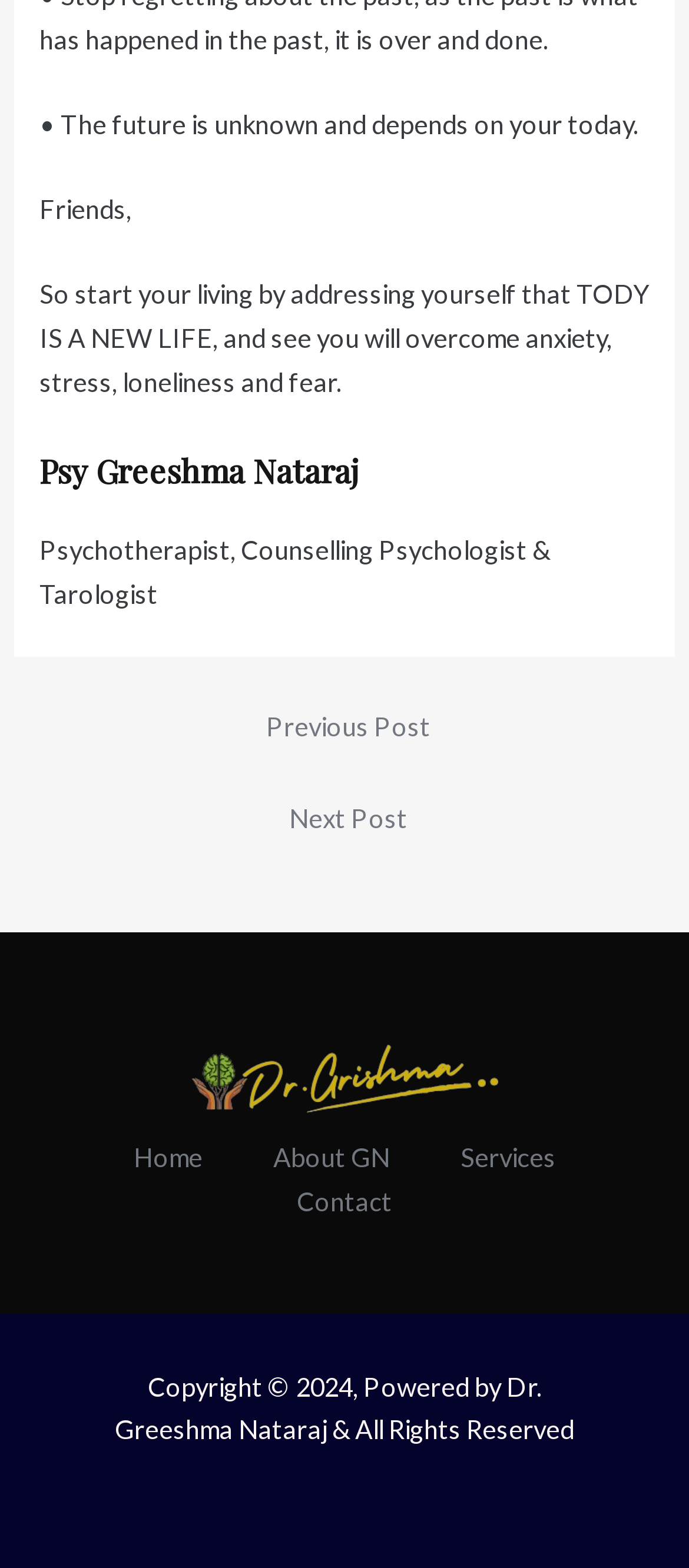Using the elements shown in the image, answer the question comprehensively: What is the profession of the author?

The profession of the author can be found in the static text element which contains the text 'Psychotherapist, Counselling Psychologist & Tarologist'. This element is located below the author's name, indicating that it is a description of the author's profession.